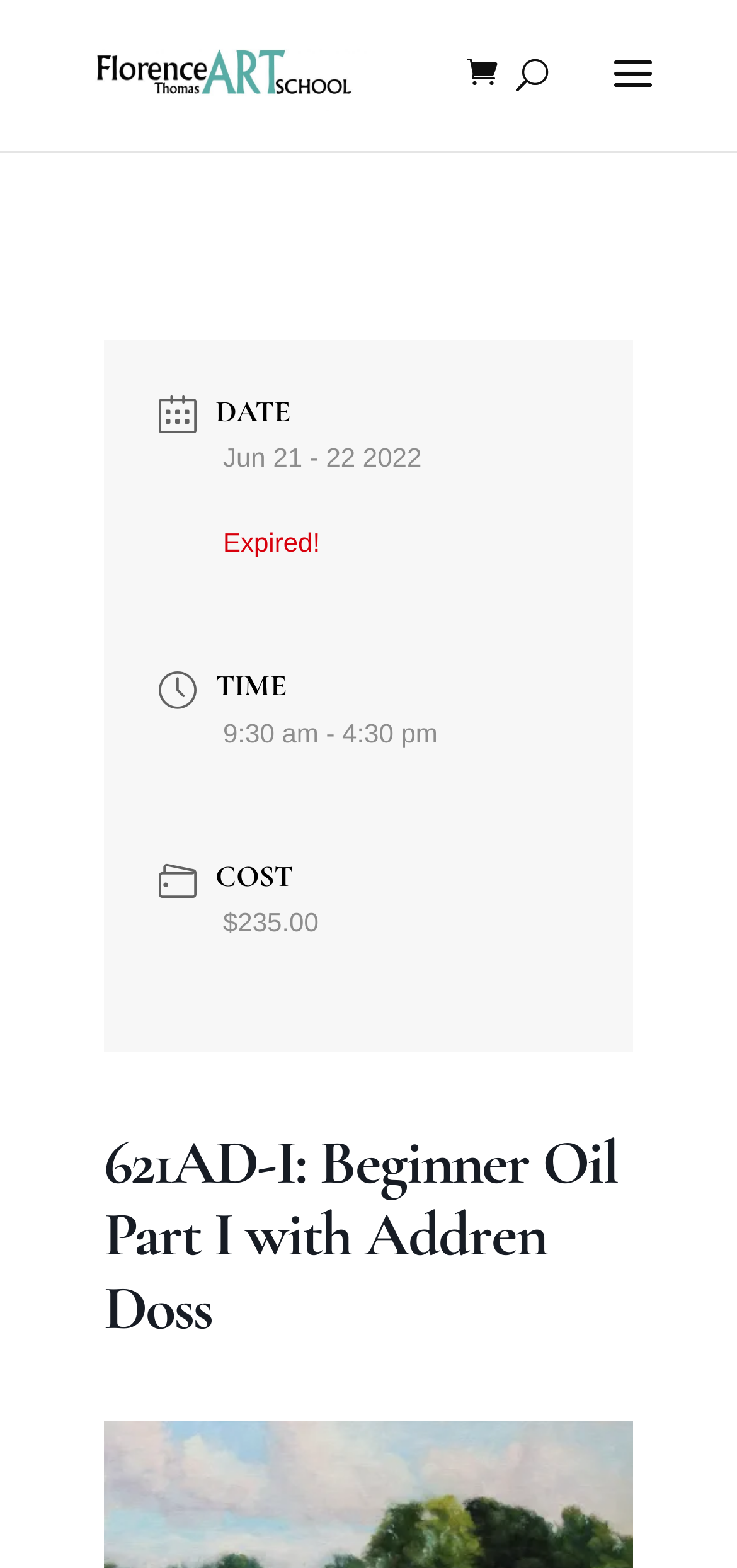Please use the details from the image to answer the following question comprehensively:
Is the event still available?

I found that the event is not available by looking at the 'DATE' section, which is a heading on the webpage. Under this section, I found a description list with a static text 'Expired!', which indicates that the event is no longer available.